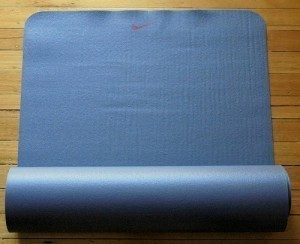What type of floor is in the background?
Use the information from the image to give a detailed answer to the question.

The setting of the image is described as a wooden floor, which suggests that the background of the image features a wooden floor, enhancing the overall aesthetic of a home or studio workout environment.